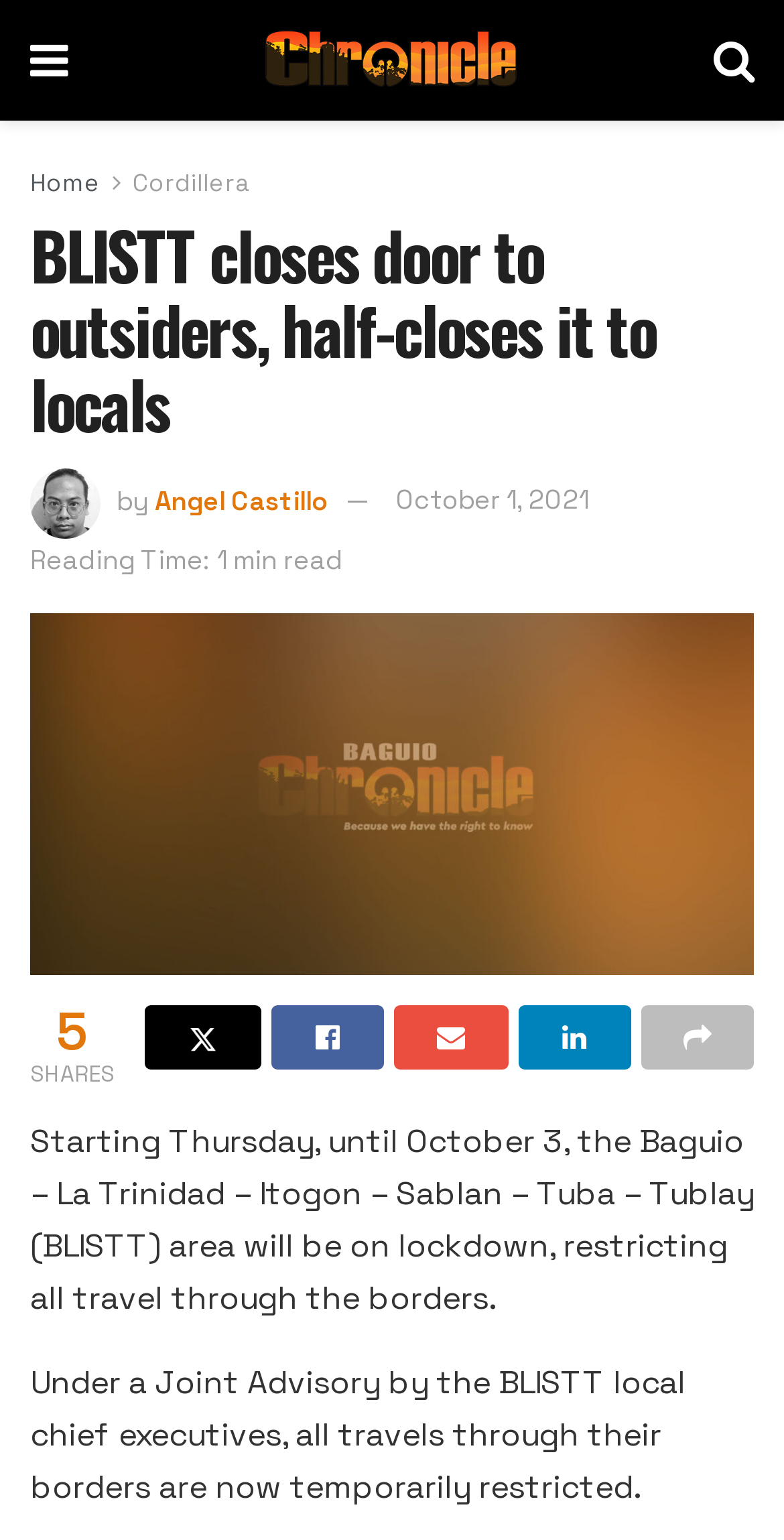Provide the bounding box coordinates of the UI element that matches the description: "alt="Baguio Chronicle"".

[0.339, 0.013, 0.658, 0.065]